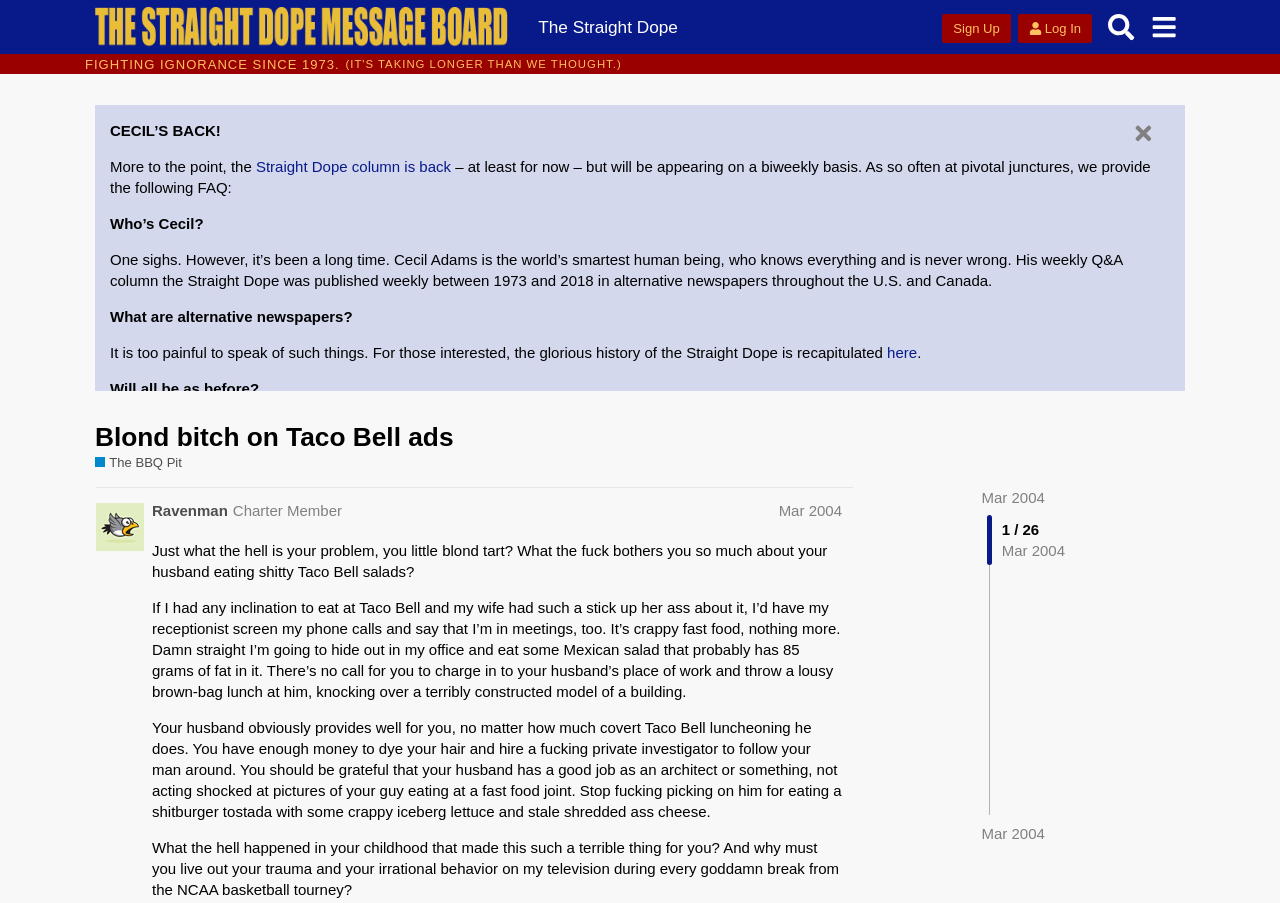Determine the bounding box coordinates for the clickable element to execute this instruction: "Search for something". Provide the coordinates as four float numbers between 0 and 1, i.e., [left, top, right, bottom].

[0.859, 0.006, 0.892, 0.054]